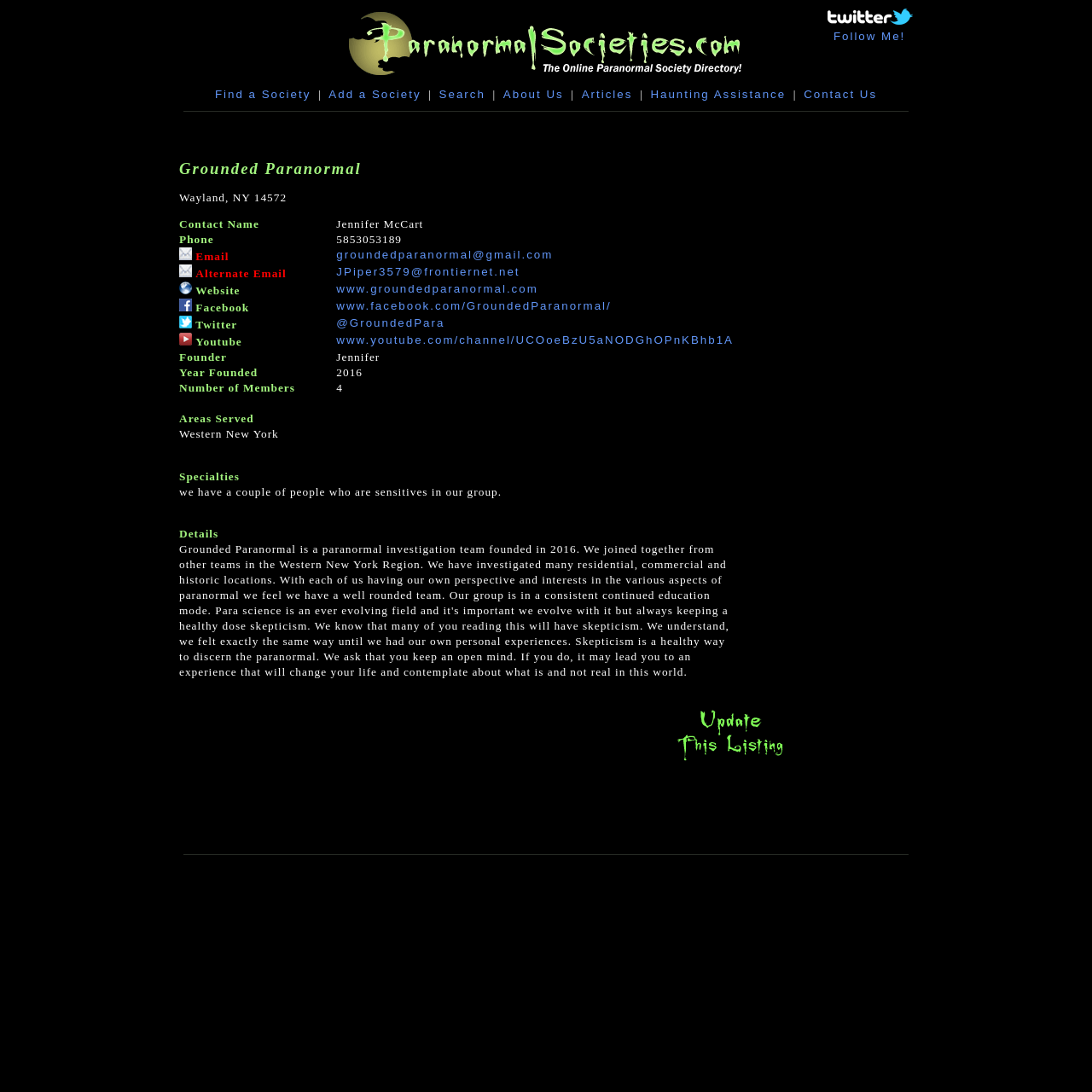Could you provide the bounding box coordinates for the portion of the screen to click to complete this instruction: "Visit the website of Grounded Paranormal"?

[0.308, 0.259, 0.493, 0.271]